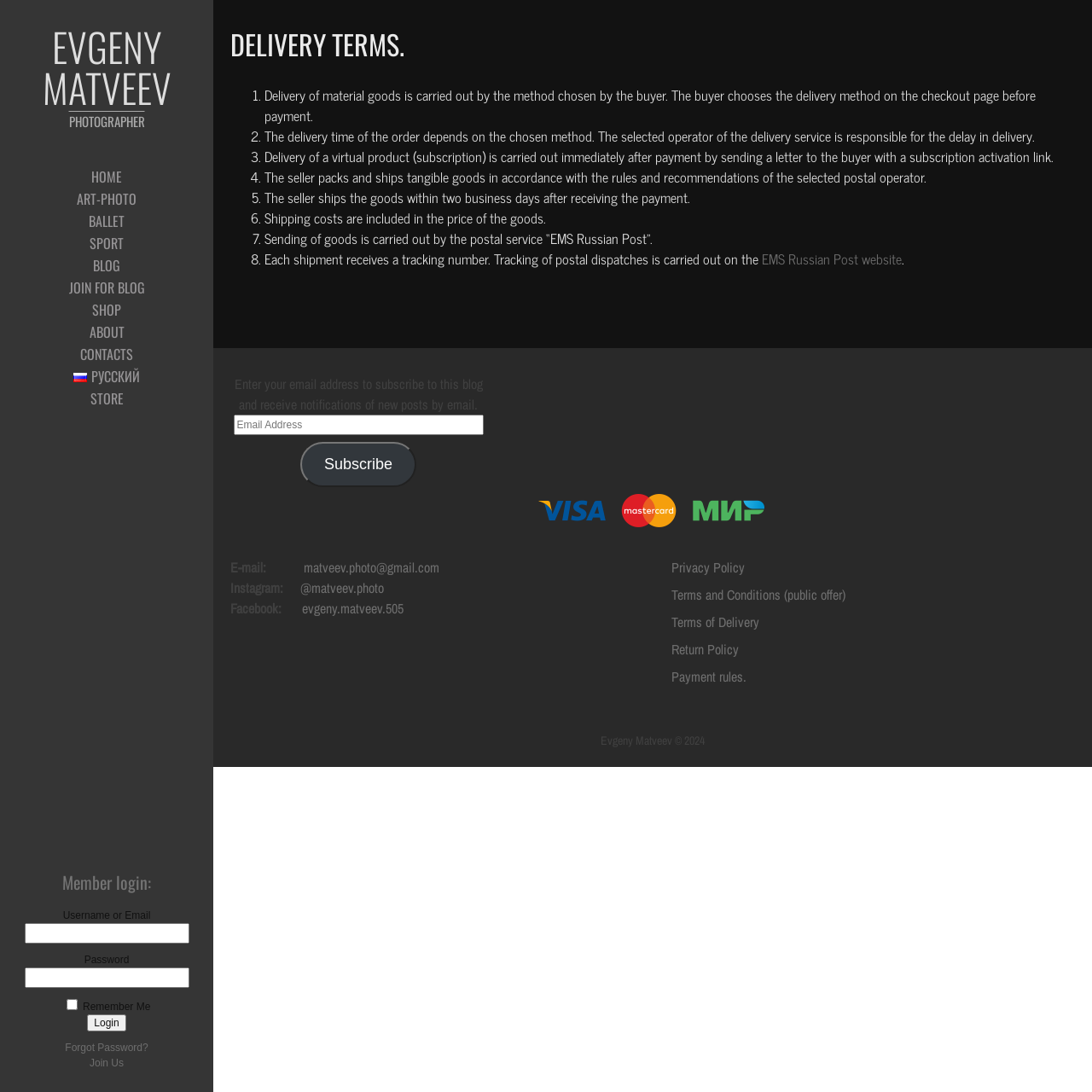Please find the bounding box coordinates in the format (top-left x, top-left y, bottom-right x, bottom-right y) for the given element description. Ensure the coordinates are floating point numbers between 0 and 1. Description: Terms and Conditions (public offer)

[0.615, 0.536, 0.774, 0.553]